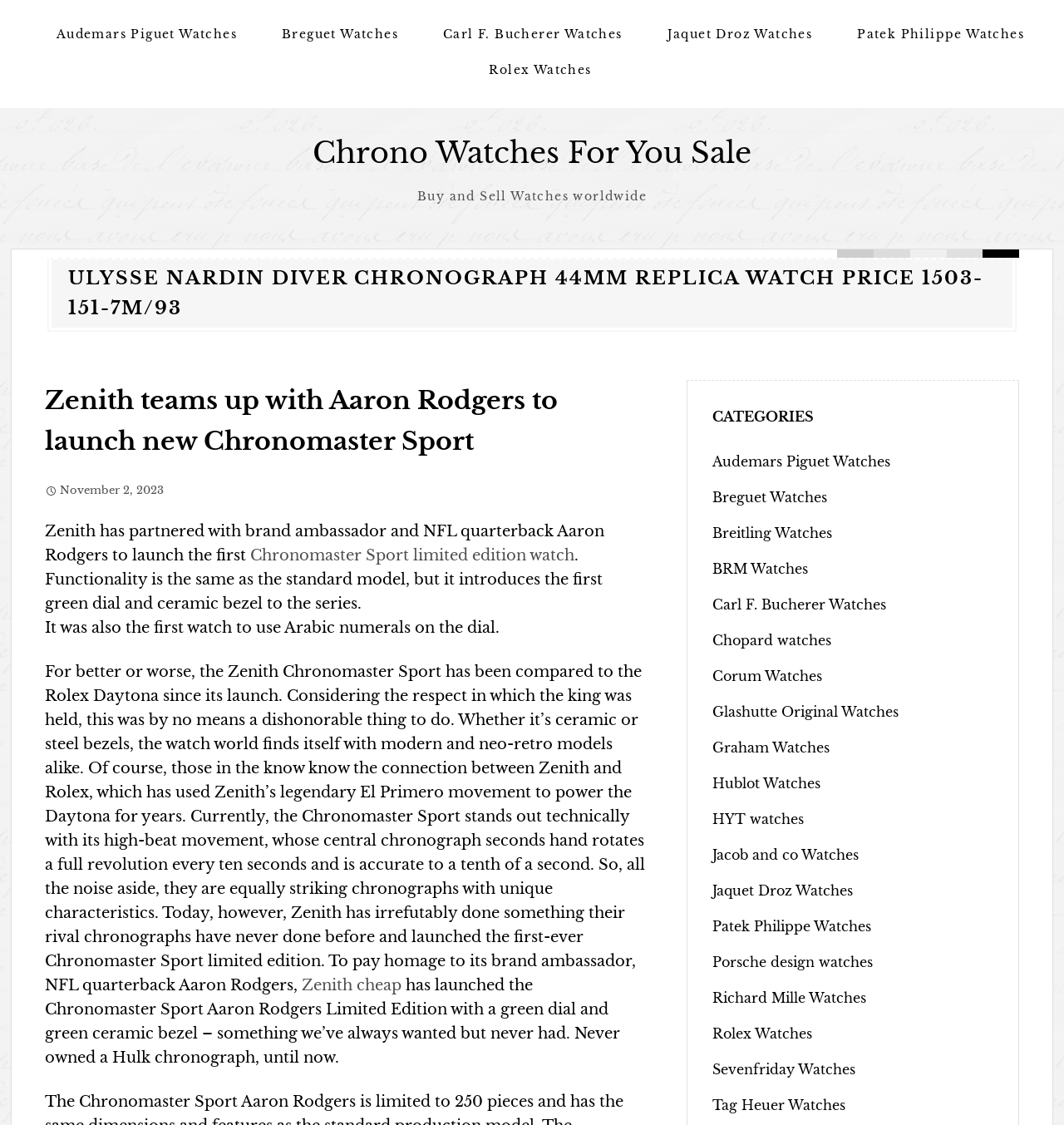Present a detailed account of what is displayed on the webpage.

This webpage is about luxury watches, specifically featuring a Ulysse Nardin Diver Chronograph 44mm replica watch. At the top, there is a navigation link to "Skip to content" and a series of links to various watch brands, including Audemars Piguet, Breguet, and Rolex. Below these links, there is a heading that reads "ULYSSE NARDIN DIVER CHRONOGRAPH 44MM REPLICA WATCH PRICE 1503-151-7M/93" followed by a news article about Zenith watches partnering with Aaron Rodgers to launch a new Chronomaster Sport limited edition watch.

The article discusses the features of the watch, including its green dial and ceramic bezel, and compares it to the Rolex Daytona. There are several links within the article, including one to "Zenith cheap" and another to the Chronomaster Sport limited edition watch.

To the right of the article, there is a section titled "CATEGORIES" with links to various watch brands, including Audemars Piguet, Breguet, and Rolex, among others. These links are arranged in a vertical list, taking up most of the right side of the page.